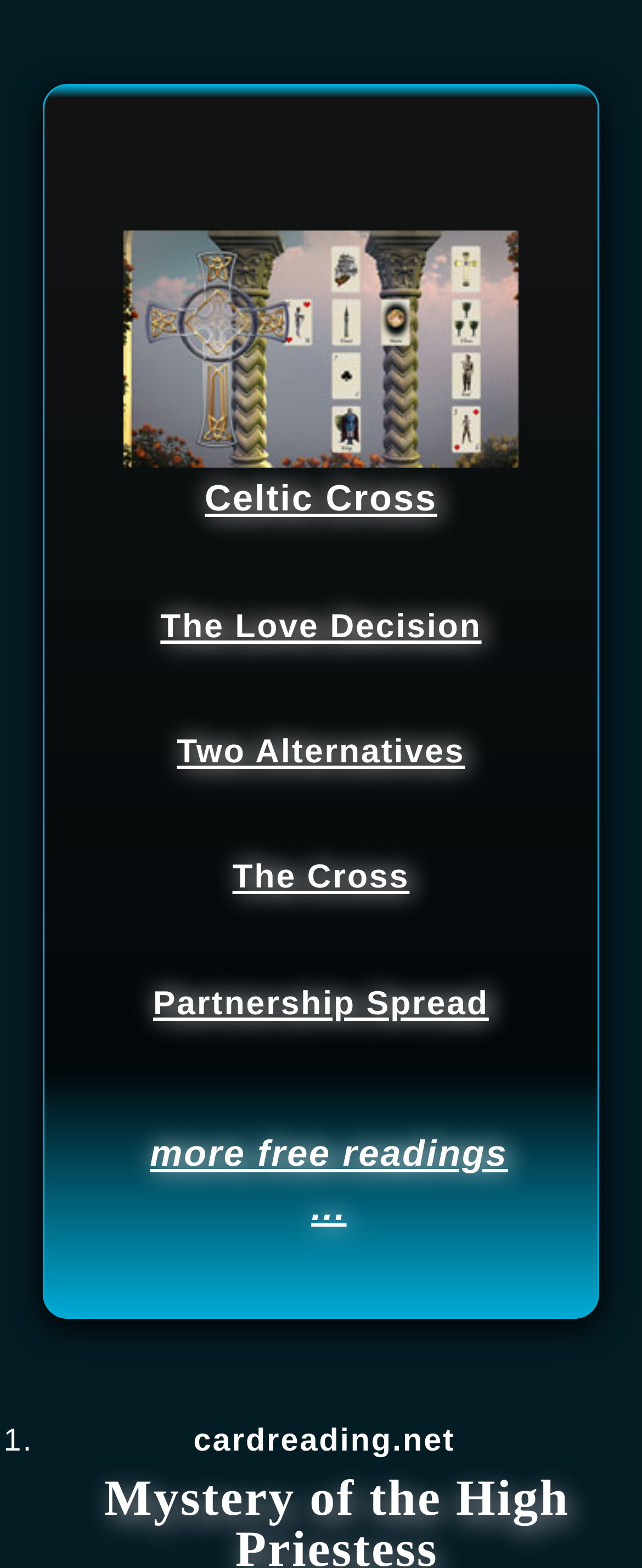From the webpage screenshot, predict the bounding box of the UI element that matches this description: "Our Cities".

None